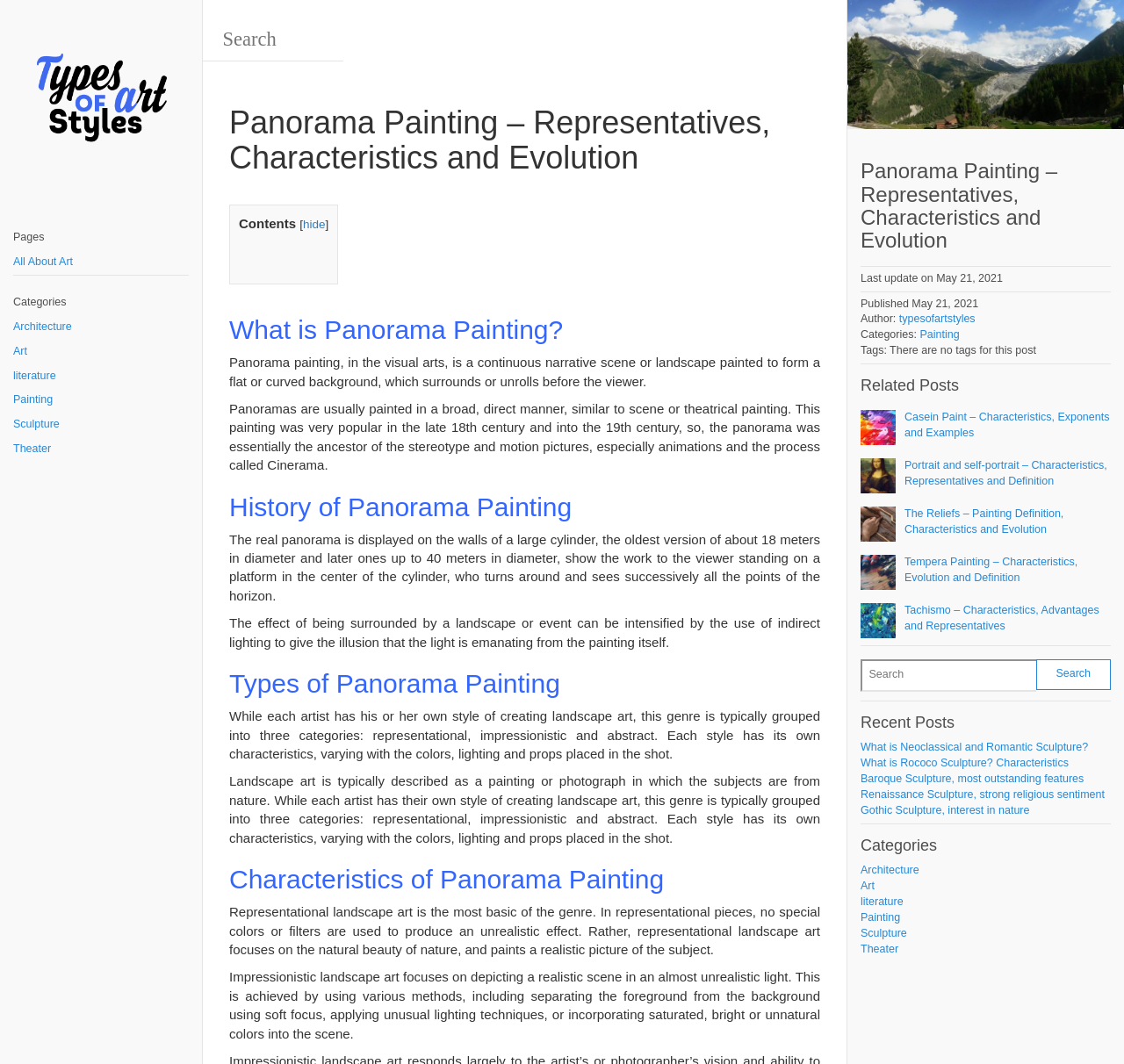How many related posts are listed on the webpage?
Respond with a short answer, either a single word or a phrase, based on the image.

5